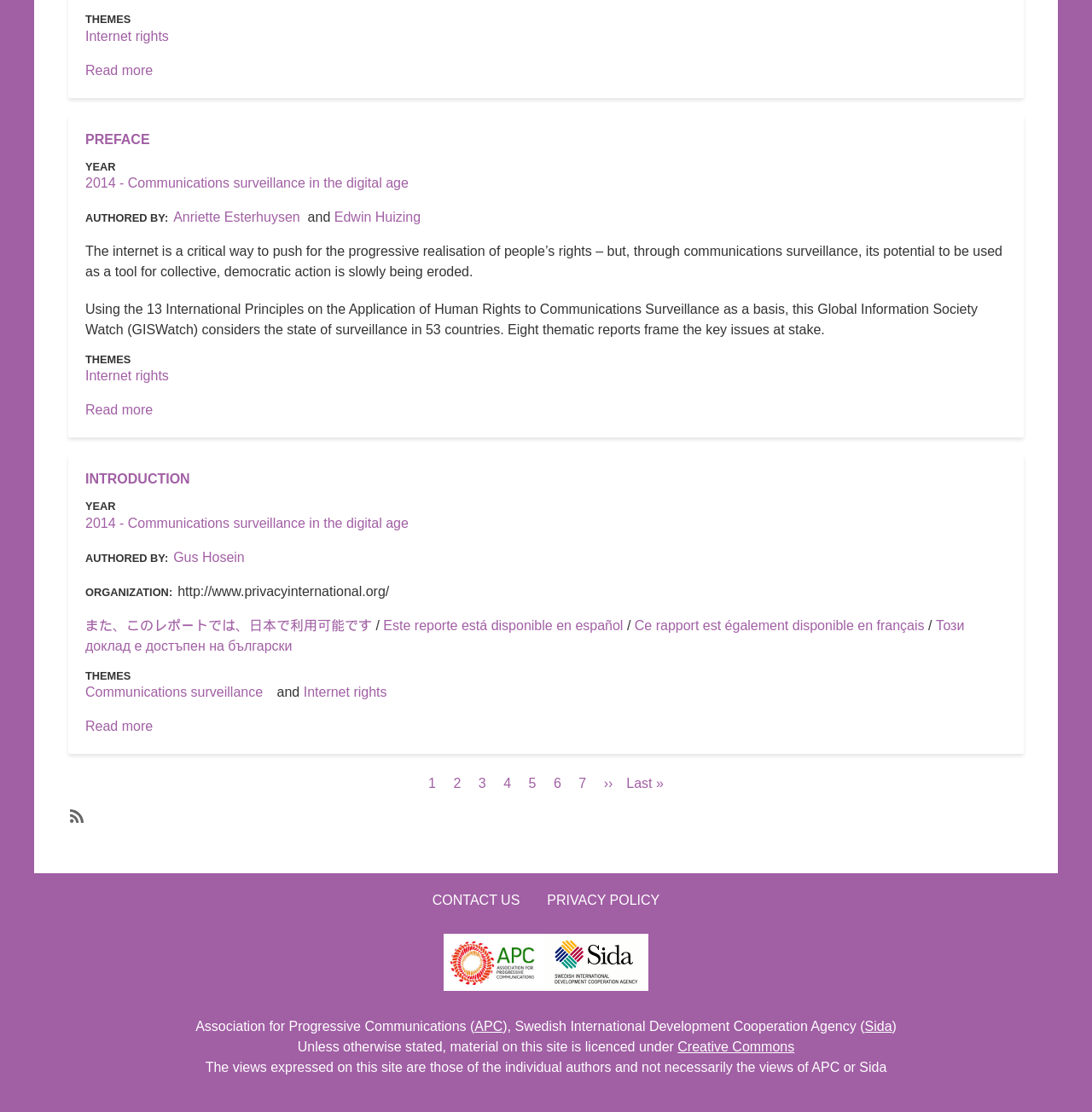Pinpoint the bounding box coordinates of the clickable area needed to execute the instruction: "Contact us". The coordinates should be specified as four float numbers between 0 and 1, i.e., [left, top, right, bottom].

[0.383, 0.795, 0.489, 0.824]